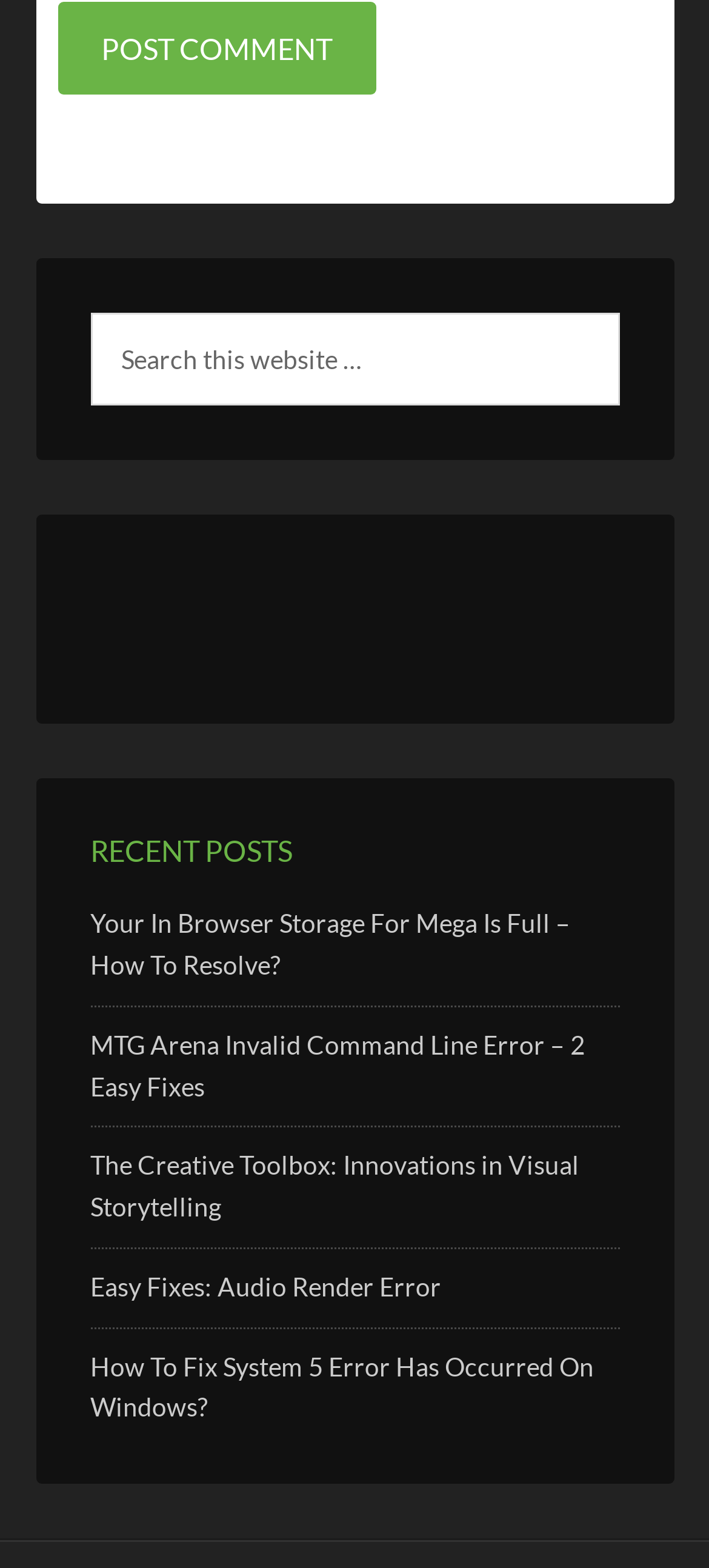Given the element description: "name="s" placeholder="Search this website …"", predict the bounding box coordinates of this UI element. The coordinates must be four float numbers between 0 and 1, given as [left, top, right, bottom].

[0.127, 0.2, 0.873, 0.259]